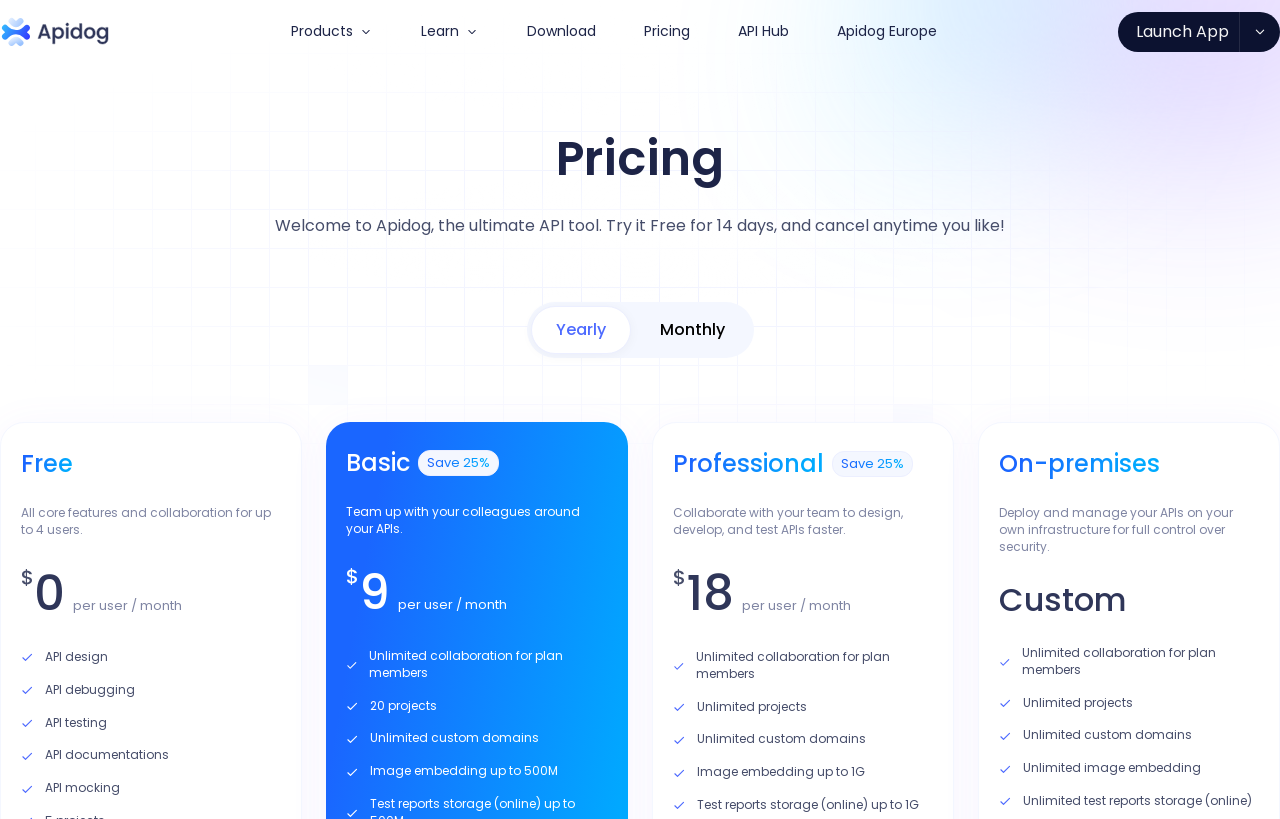Offer a meticulous caption that includes all visible features of the webpage.

The webpage is about Apidog pricing plans, allowing users to choose the appropriate plan according to their needs. At the top, there is a navigation bar with links to "Products", "Learn", "Download", "Pricing", "API Hub", "Apidog Europe", and "Launch App". Below the navigation bar, there is a heading that reads "Pricing" and a subheading that welcomes users to Apidog and invites them to try it free for 14 days.

The main content of the page is divided into four sections, each representing a different pricing plan: Free, Basic, Professional, and On-premises. Each section has a heading with the plan name and a brief description of the plan. The Free plan is displayed on the left side of the page, with a tab list above it that allows users to switch between "Yearly" and "Monthly" pricing. The plan details include the price, which is $0 per user per month, and a list of features, including API design, debugging, testing, and documentation.

The Basic, Professional, and On-premises plans are displayed in a row below the Free plan, each with its own set of features and pricing information. The Basic plan costs a certain amount per user per month, and it includes features like unlimited collaboration, 20 projects, and unlimited custom domains. The Professional plan costs a higher amount per user per month and includes additional features like unlimited projects, unlimited custom domains, and image embedding up to 1G. The On-premises plan is a custom plan that allows users to deploy and manage their APIs on their own infrastructure, with features like unlimited collaboration, unlimited projects, and unlimited custom domains.

Throughout the page, there are images and icons that accompany the text, making it easier to understand the features and pricing of each plan.